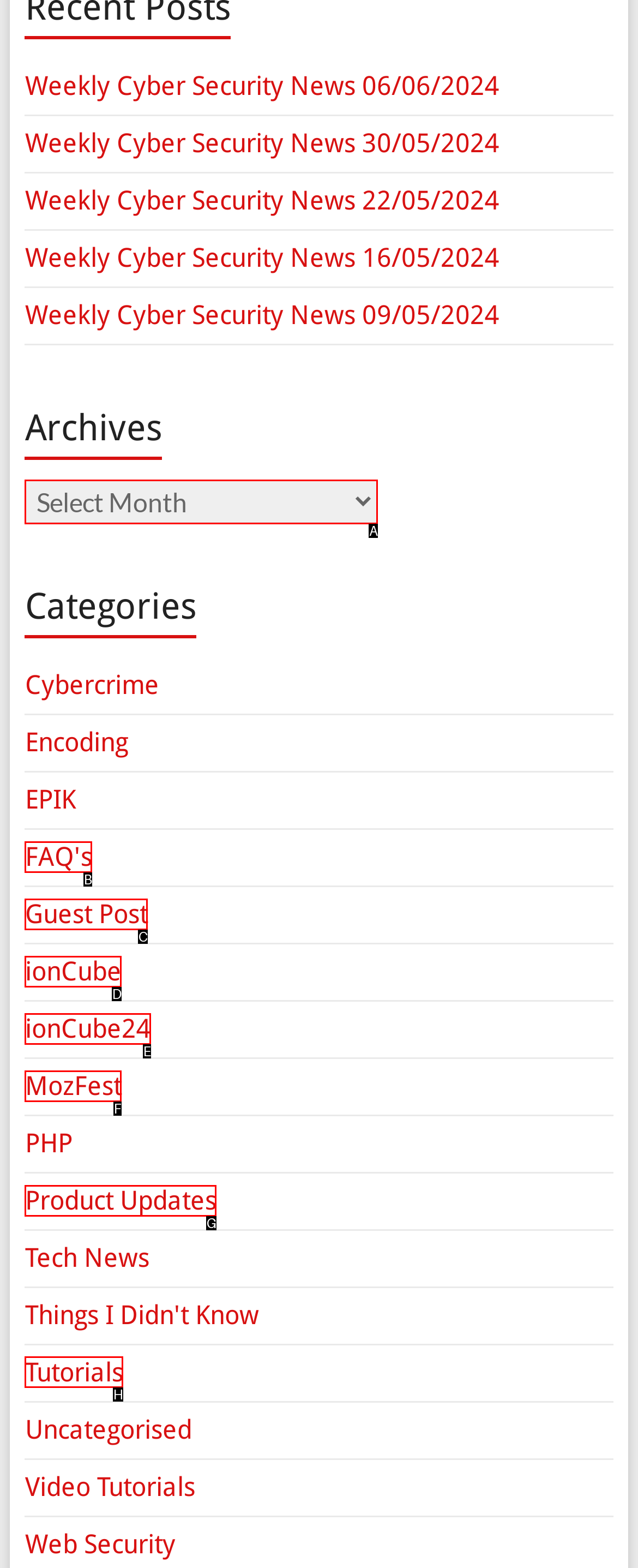Select the HTML element that should be clicked to accomplish the task: Explore Tutorials Reply with the corresponding letter of the option.

H